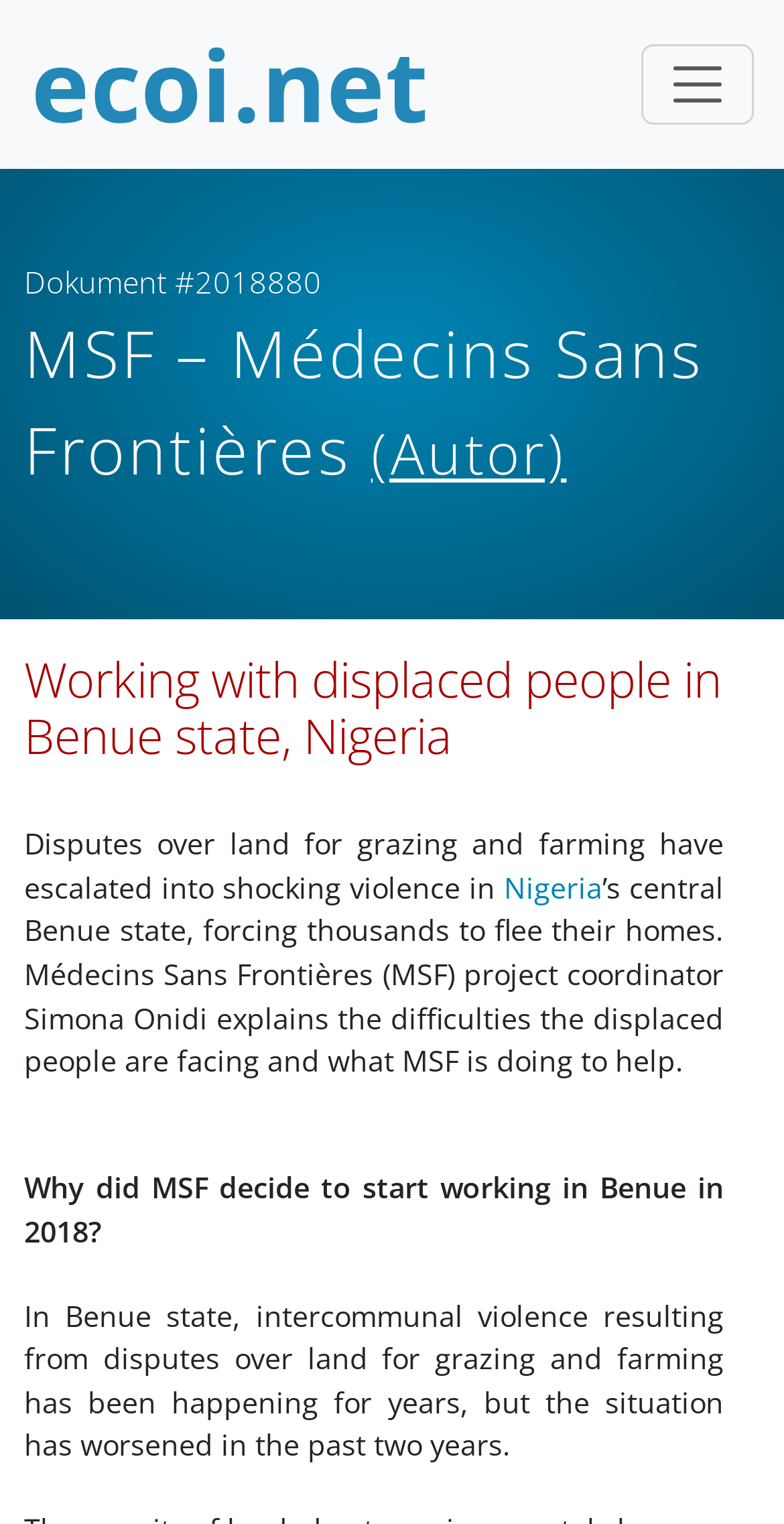What is the name of the organization mentioned in the article?
Based on the visual, give a brief answer using one word or a short phrase.

Médecins Sans Frontières